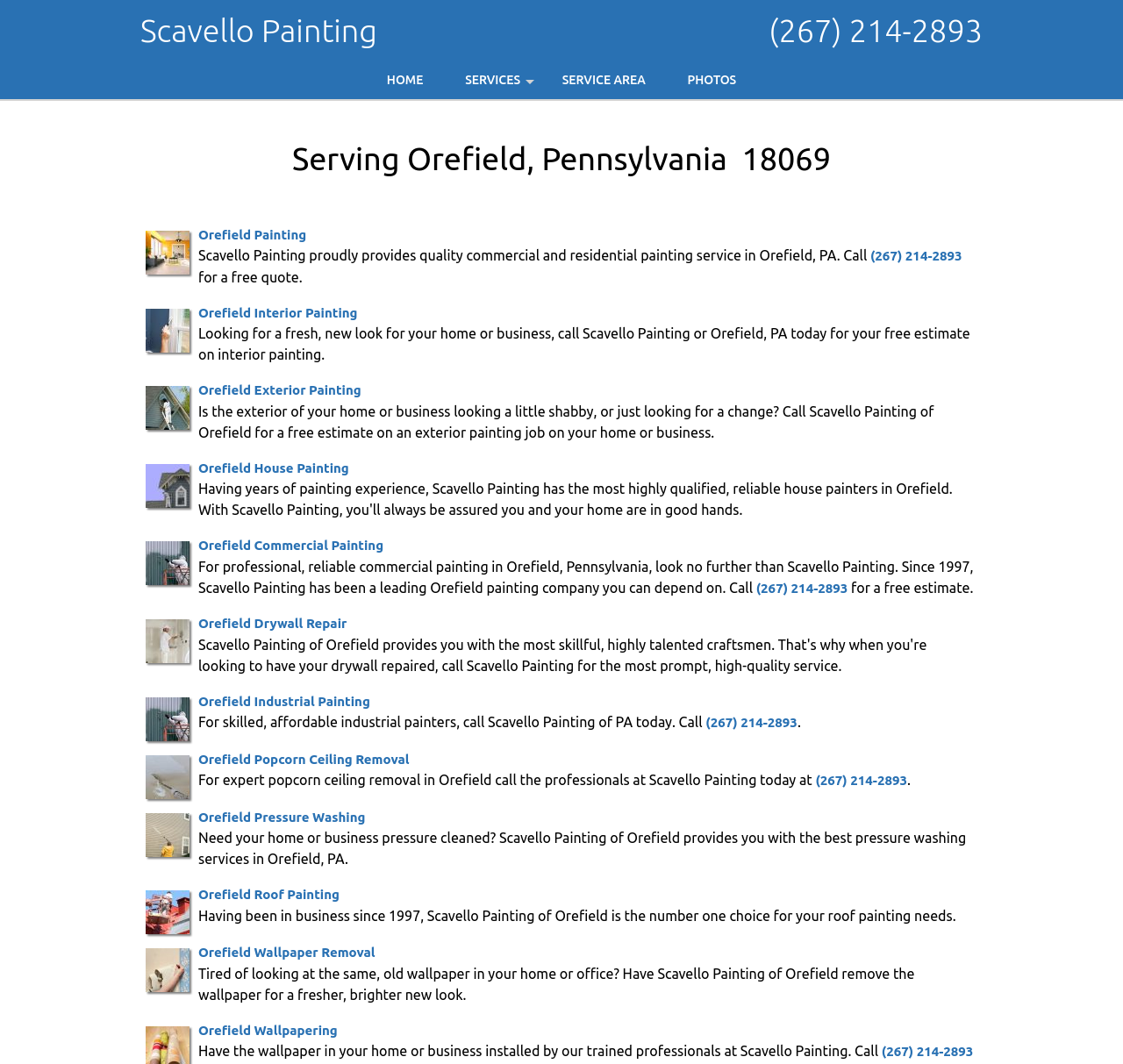Please find and report the bounding box coordinates of the element to click in order to perform the following action: "Remove wallpaper with Scavello Painting". The coordinates should be expressed as four float numbers between 0 and 1, in the format [left, top, right, bottom].

[0.177, 0.888, 0.334, 0.902]